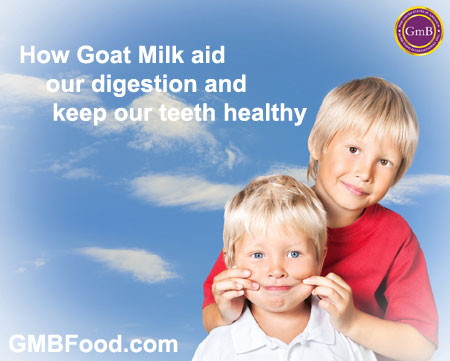Give a detailed account of the contents of the image.

The image features two smiling young children, one holding a playful expression while the other has their hands on the first child's shoulders. Set against a soft, light blue background, the text prominently displays, "How Goat Milk aid our digestion and keep our teeth healthy." This visually engaging element is part of GMB Food's promotion of goat milk benefits, emphasizing its nutritious qualities for digestion and dental health. The website URL, "GMBFood.com," is also included, inviting viewers to explore more about their offerings related to goat milk products.